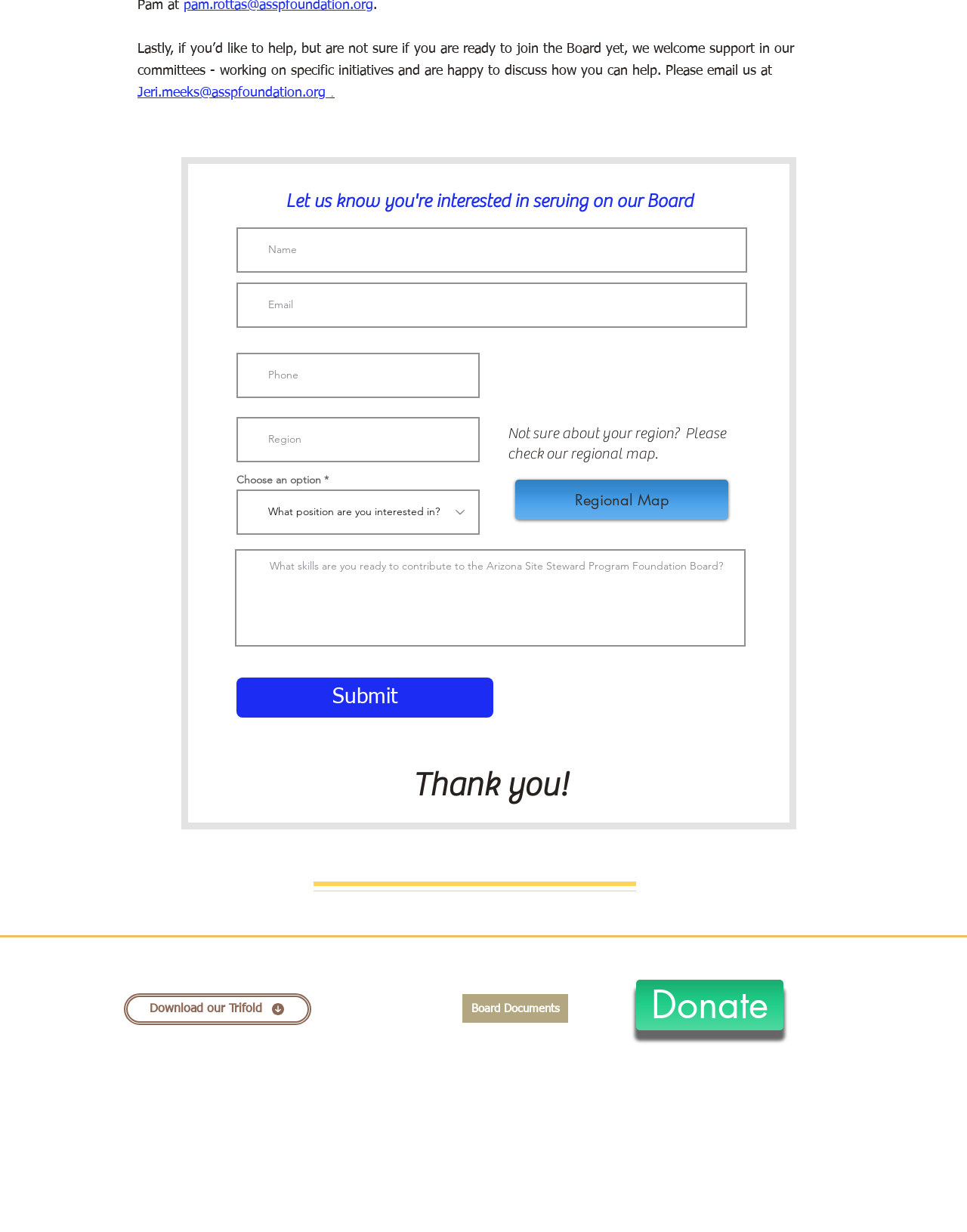What is the button text to submit the form?
Provide a detailed and well-explained answer to the question.

The button to submit the form is labeled 'Submit' and is located below the form fields.